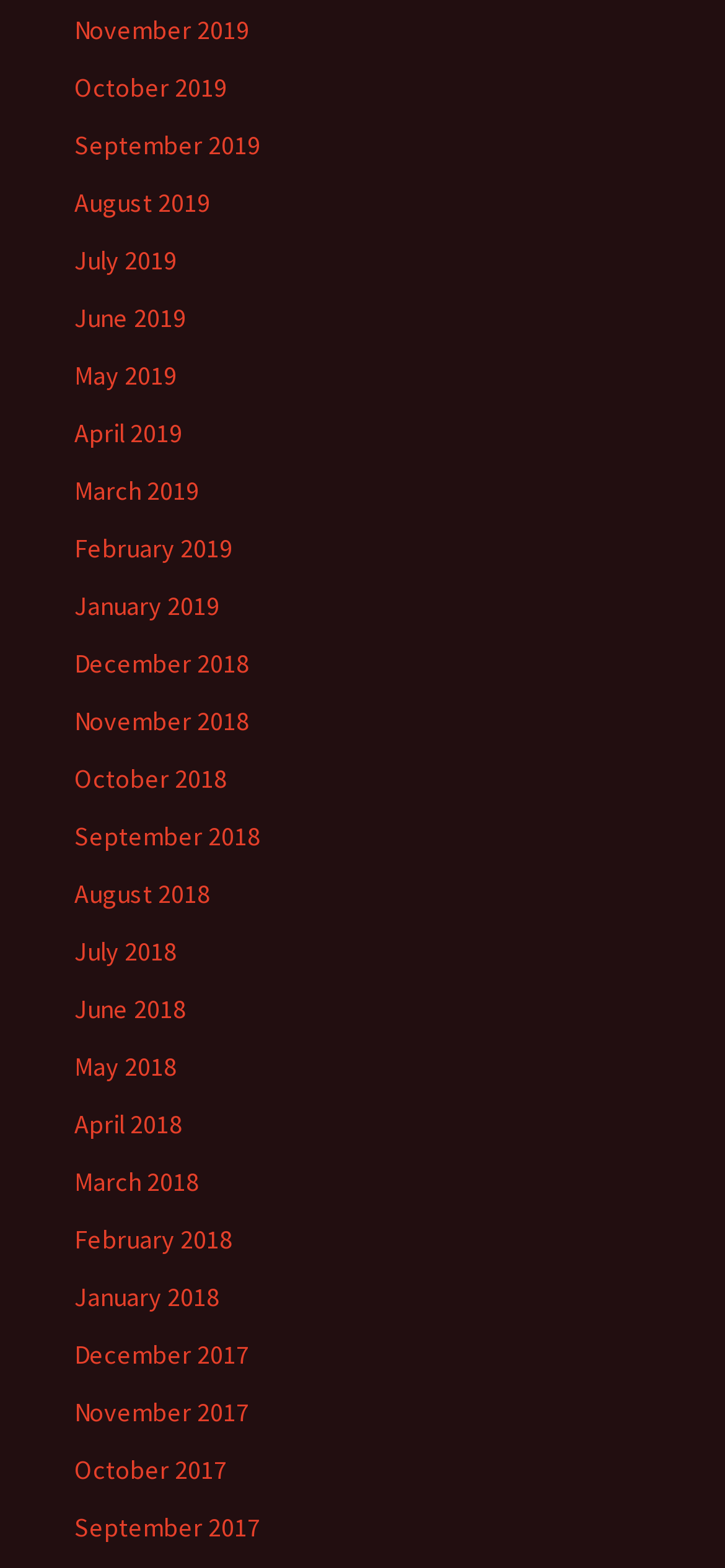How many links are there in the first row?
Based on the screenshot, answer the question with a single word or phrase.

4